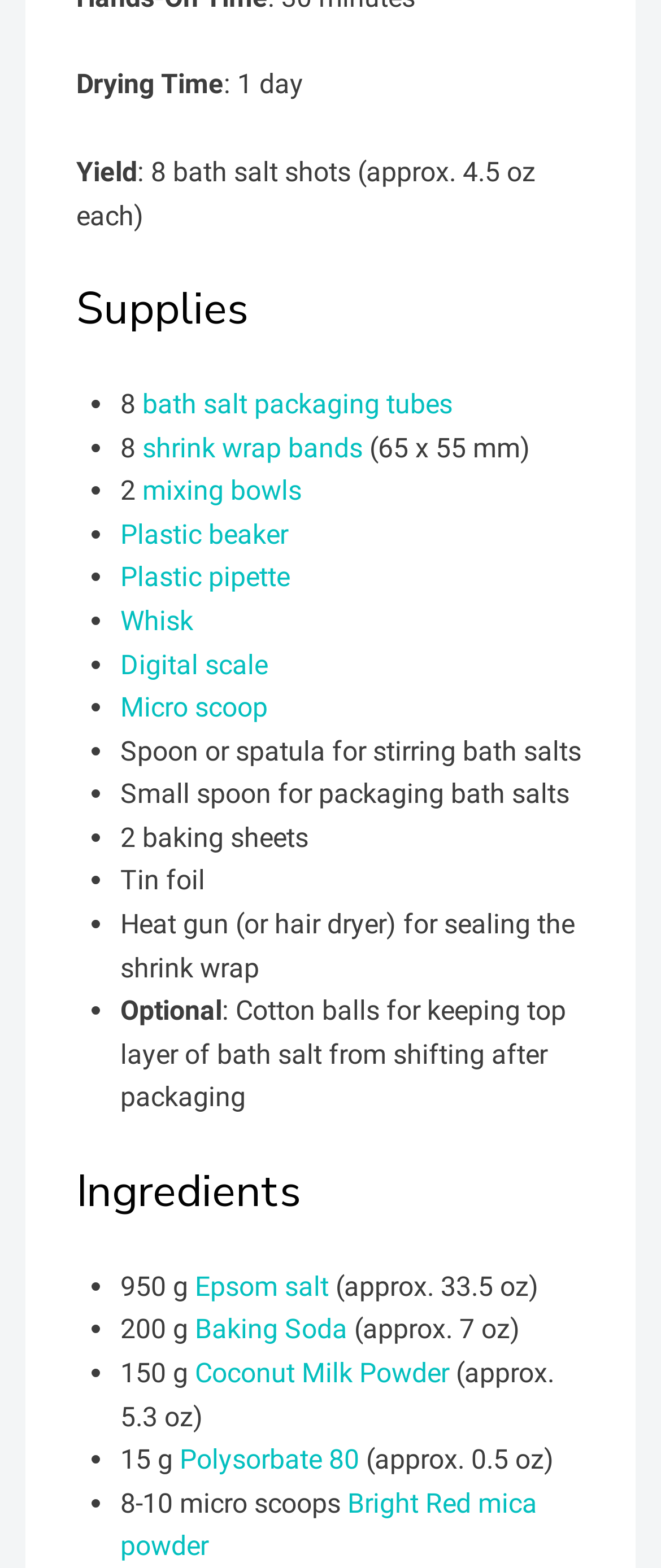Determine the bounding box for the HTML element described here: "Polysorbate 80". The coordinates should be given as [left, top, right, bottom] with each number being a float between 0 and 1.

[0.272, 0.921, 0.544, 0.941]